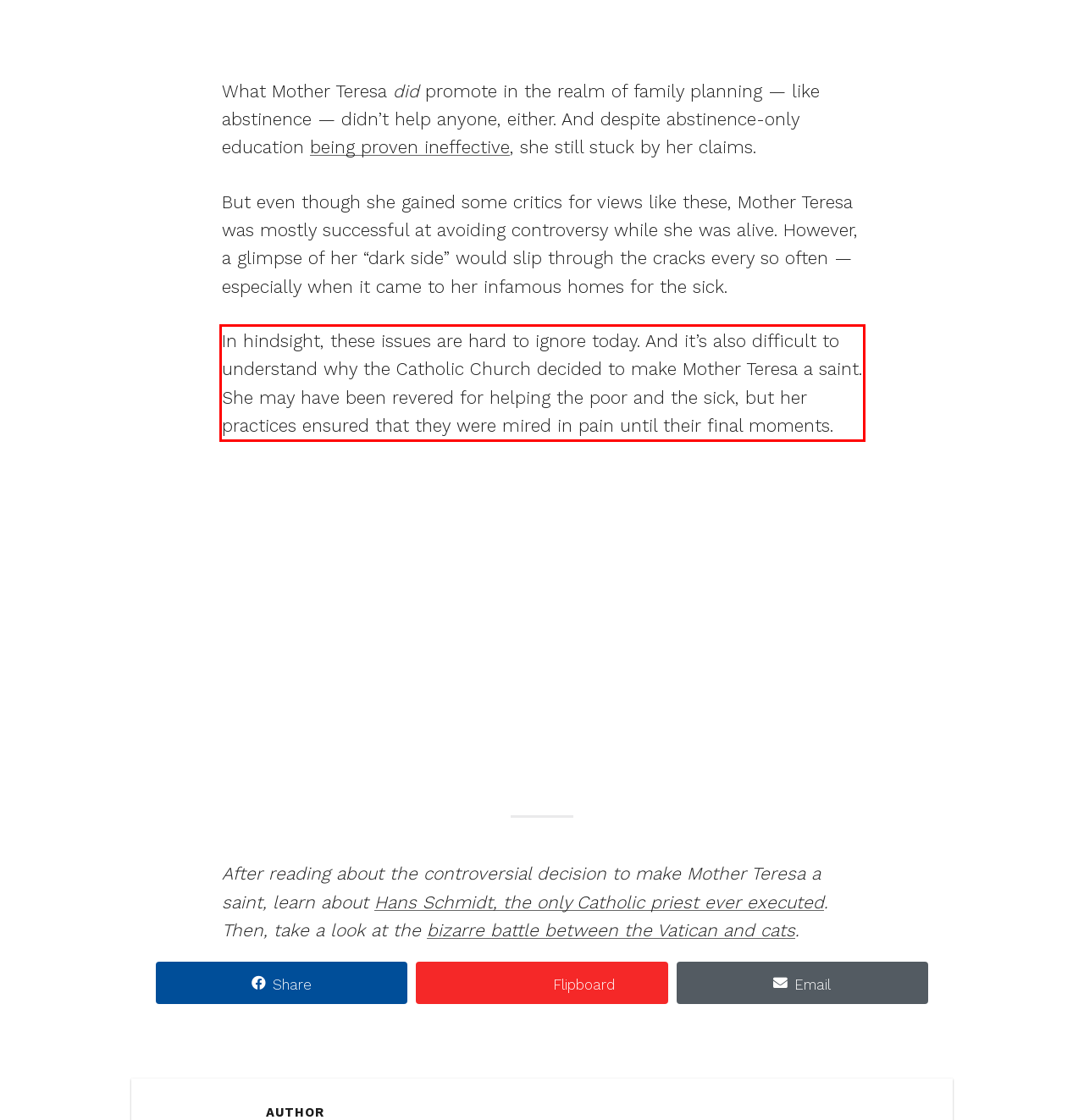Examine the webpage screenshot, find the red bounding box, and extract the text content within this marked area.

In hindsight, these issues are hard to ignore today. And it’s also difficult to understand why the Catholic Church decided to make Mother Teresa a saint. She may have been revered for helping the poor and the sick, but her practices ensured that they were mired in pain until their final moments.